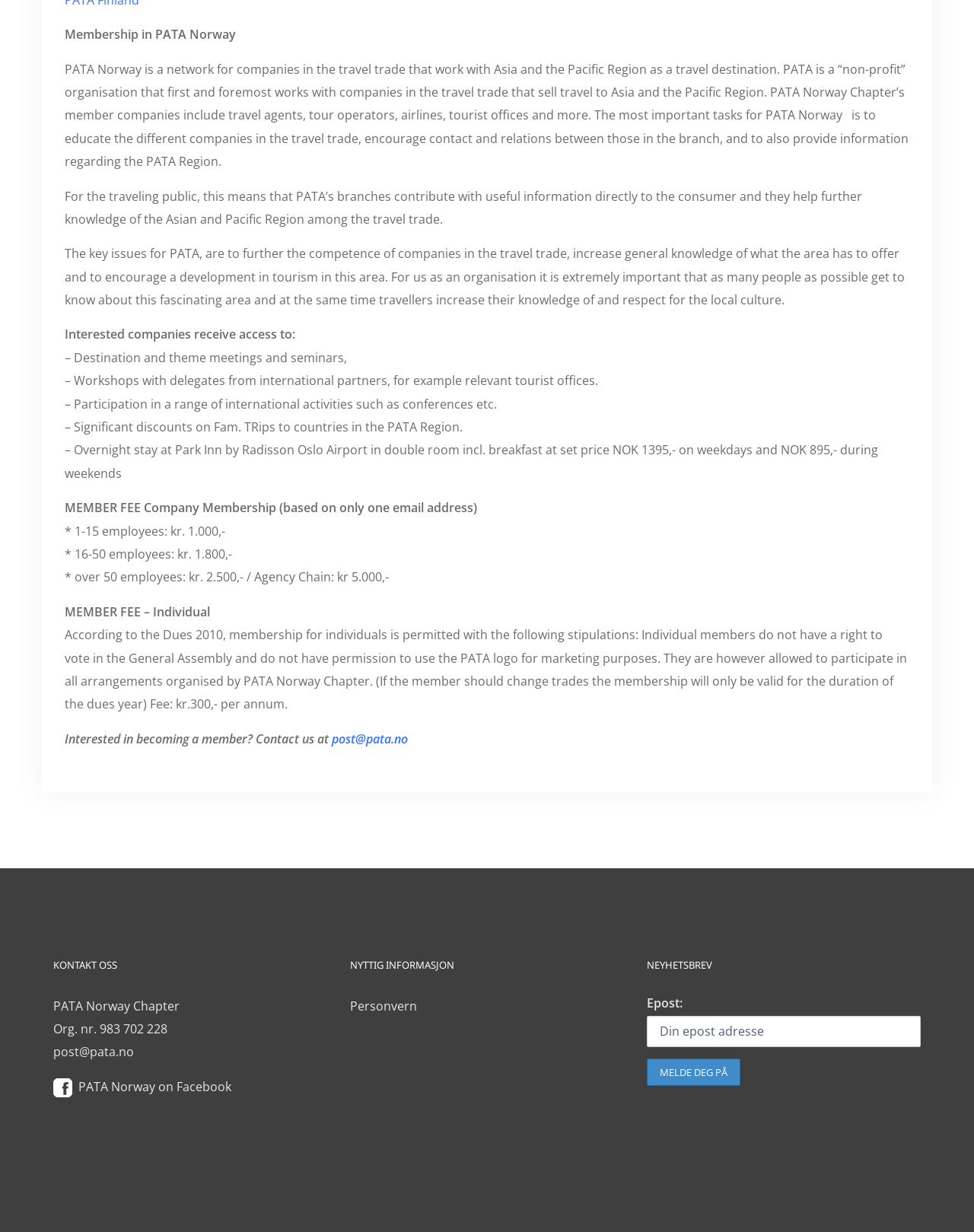Locate the bounding box of the UI element described in the following text: "Personvern".

[0.359, 0.81, 0.428, 0.823]